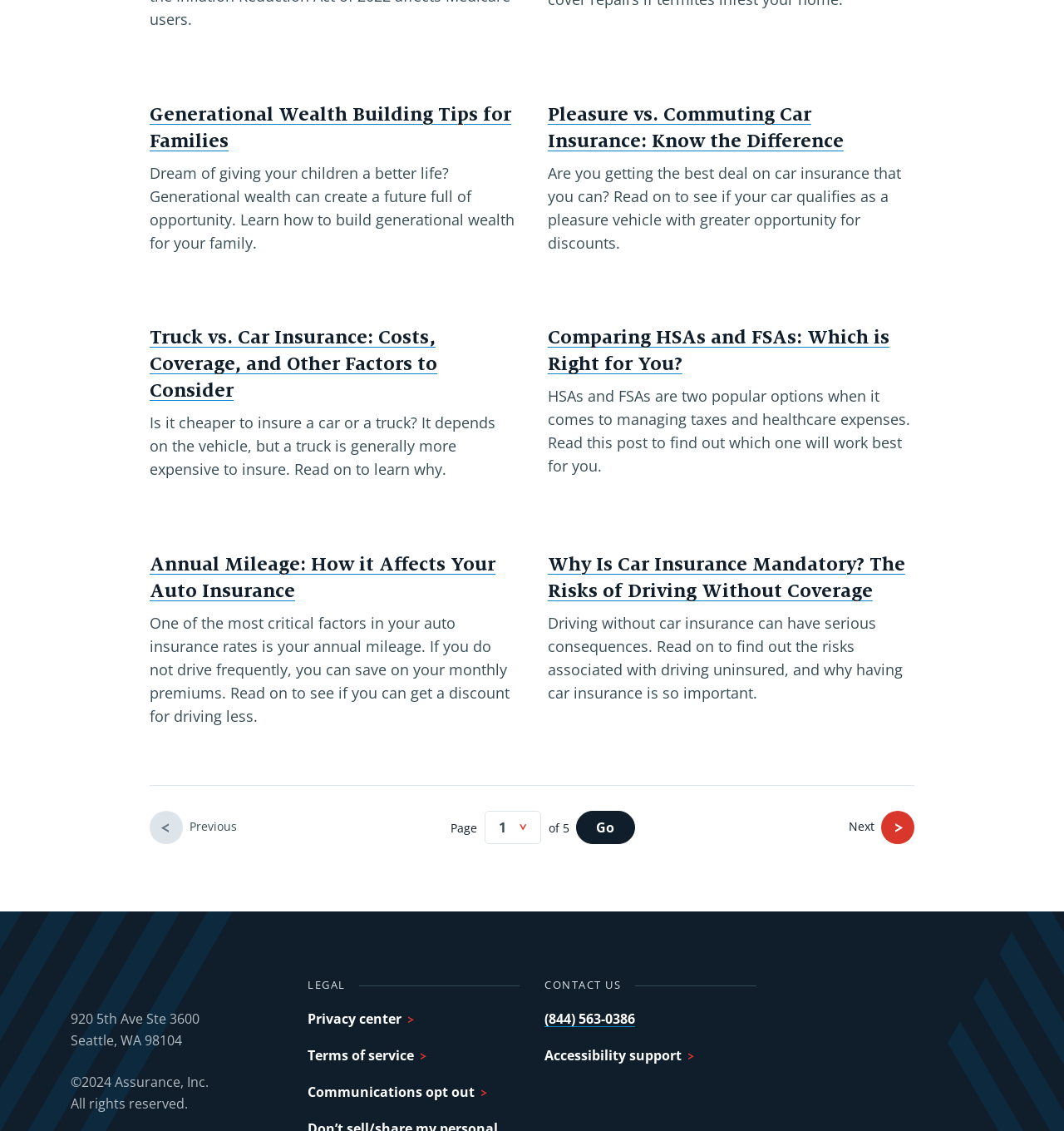What is the topic of the first article?
Utilize the information in the image to give a detailed answer to the question.

I looked at the first article element [230] and found that it contains a link with the text 'Generational Wealth Building Tips for Families' and a static text that mentions 'generational wealth'. This suggests that the topic of the first article is related to generational wealth building.